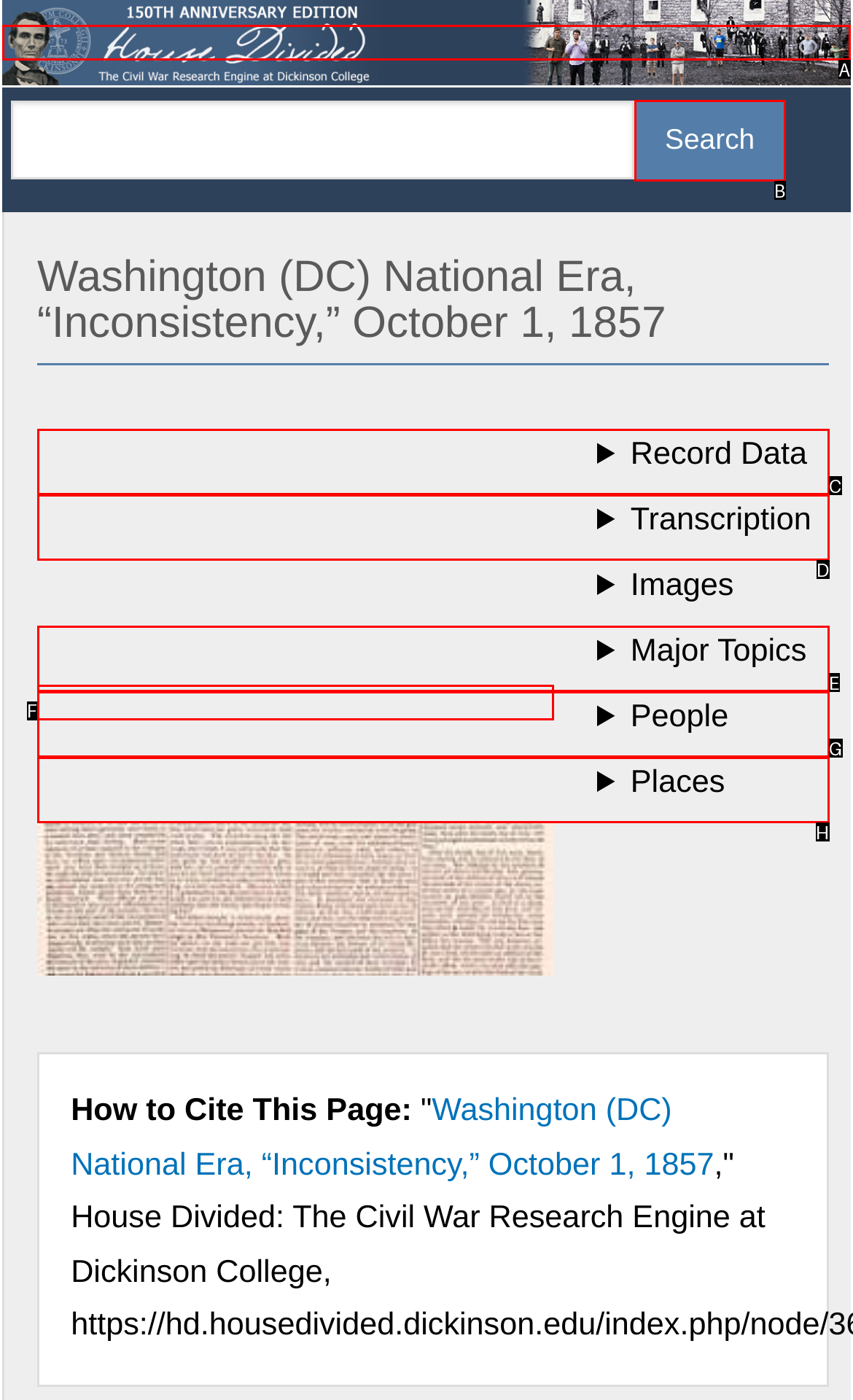Identify the letter of the option that should be selected to accomplish the following task: view past visitors. Provide the letter directly.

None